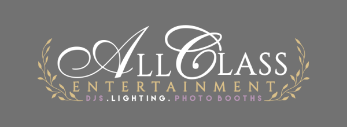Explain the scene depicted in the image, including all details.

The image displays the logo of "All Class Entertainment," a company specializing in wedding services. The logo features elegant typography with the words "All Class" prominently displayed, showcasing a sophisticated script for "All" and a bold font for "Class." Below, the word "ENTERTAINMENT" is set in a contemporary style, highlighted by the descriptors "DJS. LIGHTING. PHOTO BOOTHS," emphasizing the various services offered. Surrounding the text are decorative elements, including stylized leaves that add a touch of class and celebration, perfectly representing the brand's commitment to creating memorable entertainment experiences for weddings and events. The background is a subtle gray, allowing the logo to stand out effectively.